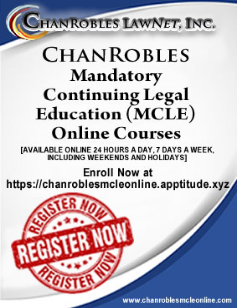What is the color of the 'REGISTER NOW' button?
Please give a detailed and thorough answer to the question, covering all relevant points.

The 'REGISTER NOW' button is prominently framed in red, which draws attention and encourages potential participants to enroll immediately.